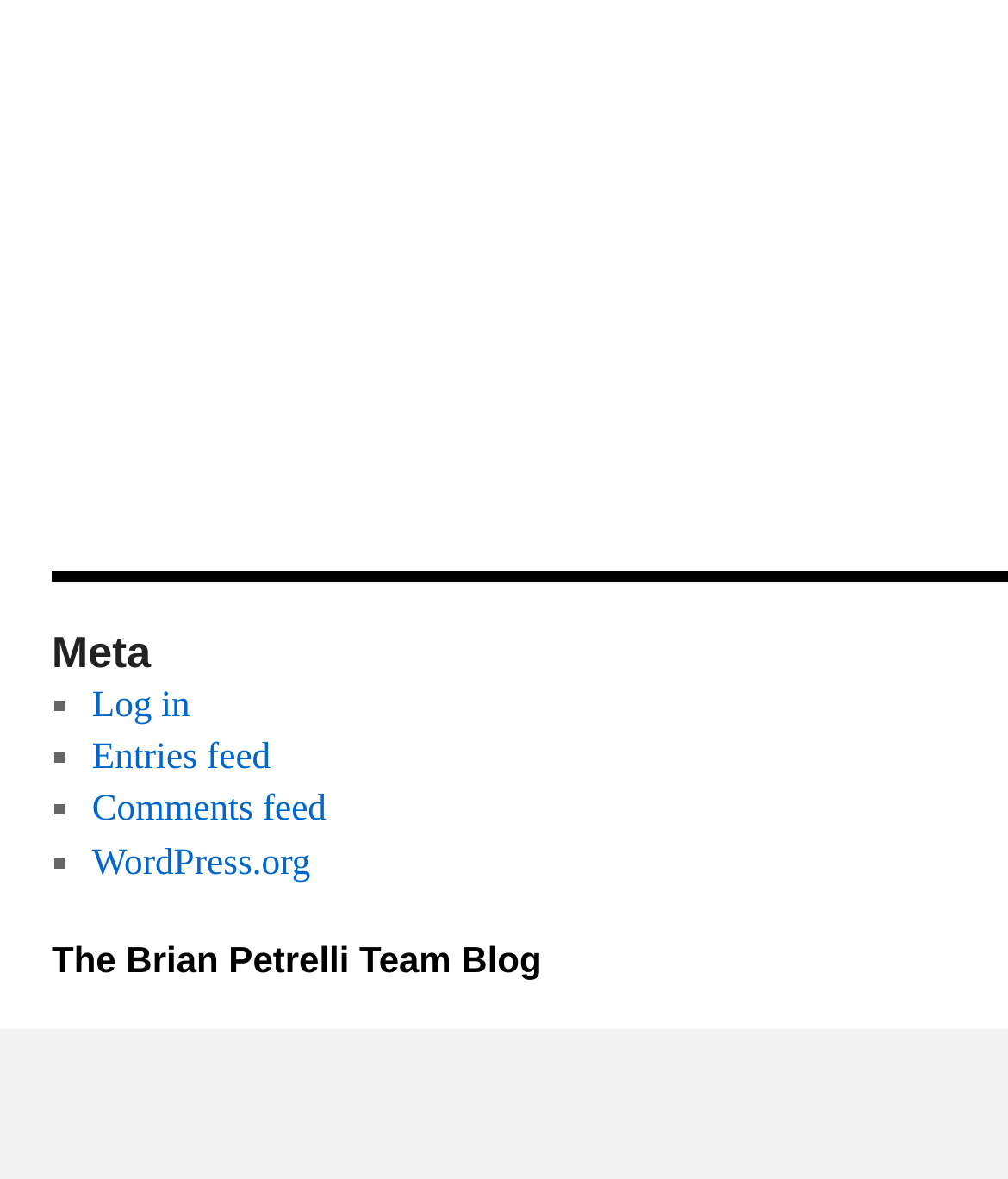Respond with a single word or phrase for the following question: 
What is the last link in the list?

WordPress.org